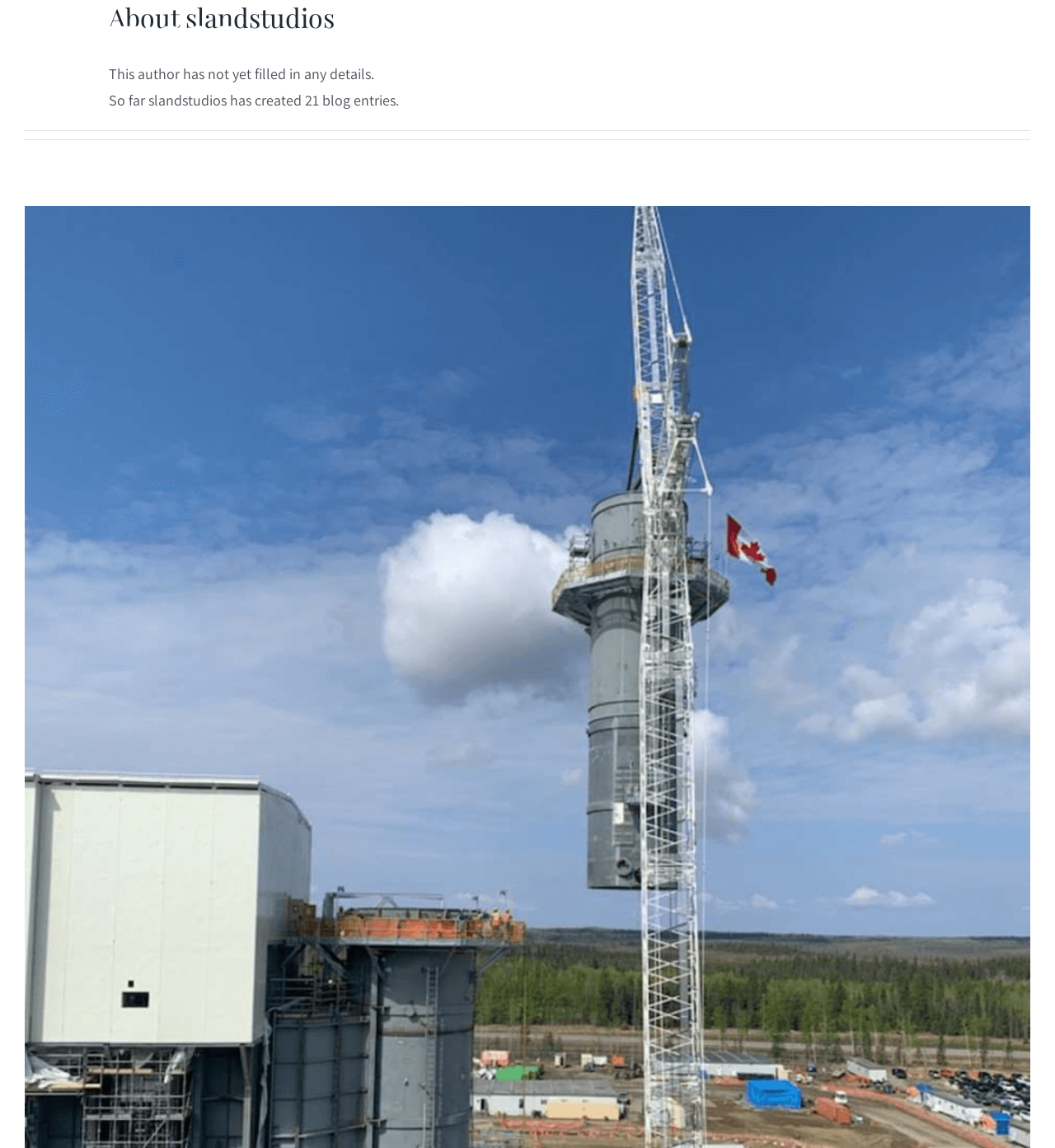Indicate the bounding box coordinates of the element that needs to be clicked to satisfy the following instruction: "Go to ABOUT page". The coordinates should be four float numbers between 0 and 1, i.e., [left, top, right, bottom].

[0.342, 0.001, 0.389, 0.068]